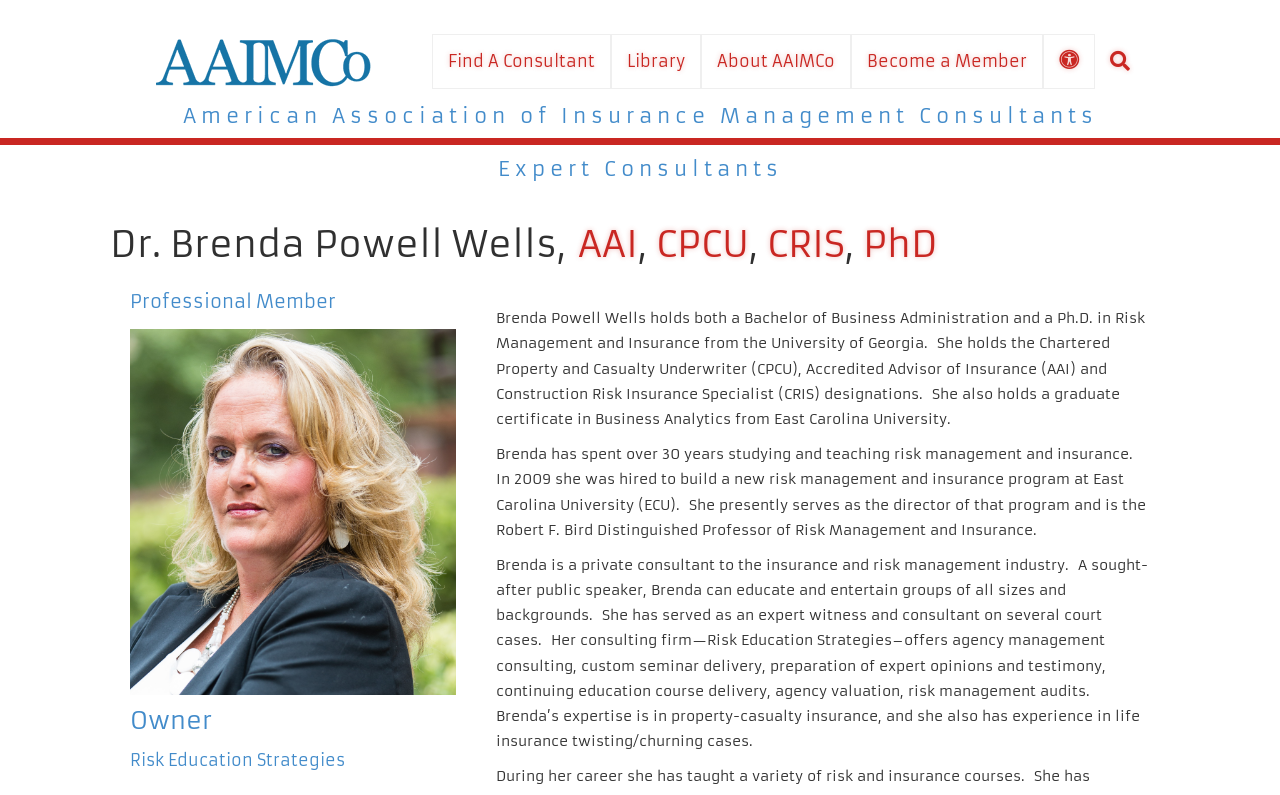Generate a thorough caption that explains the contents of the webpage.

The webpage is about Dr. Brenda Powell Wells, a professional in the insurance management consulting industry. At the top of the page, there is a logo of the American Association of Insurance Management Consultants, accompanied by a link to the organization's website. Below the logo, there is a navigation menu with links to various sections of the website, including "Find A Consultant", "Library", "About AAIMCo", "Become a Member", and "Search".

The main content of the page is divided into sections, with headings that describe Dr. Wells' expertise and background. The first section has a heading "Expert Consultants" and introduces Dr. Wells as a professional with multiple certifications, including AAI, CPCU, CRIS, and PhD. Below this section, there is a brief description of Dr. Wells as a "Professional Member".

The next section has a heading "Owner" and is followed by another section with a heading "Risk Education Strategies", which appears to be the name of Dr. Wells' consulting firm. Below these sections, there is a large block of text that describes Dr. Wells' educational background, work experience, and areas of expertise. The text mentions her teaching experience, her role as the director of a risk management and insurance program at East Carolina University, and her consulting services.

Throughout the page, there are several links to related topics, such as Dr. Wells' certifications and her consulting firm's services. There is also an image on the page, but its content is not described. Overall, the page appears to be a professional profile of Dr. Brenda Powell Wells, highlighting her expertise and services in the insurance management consulting industry.